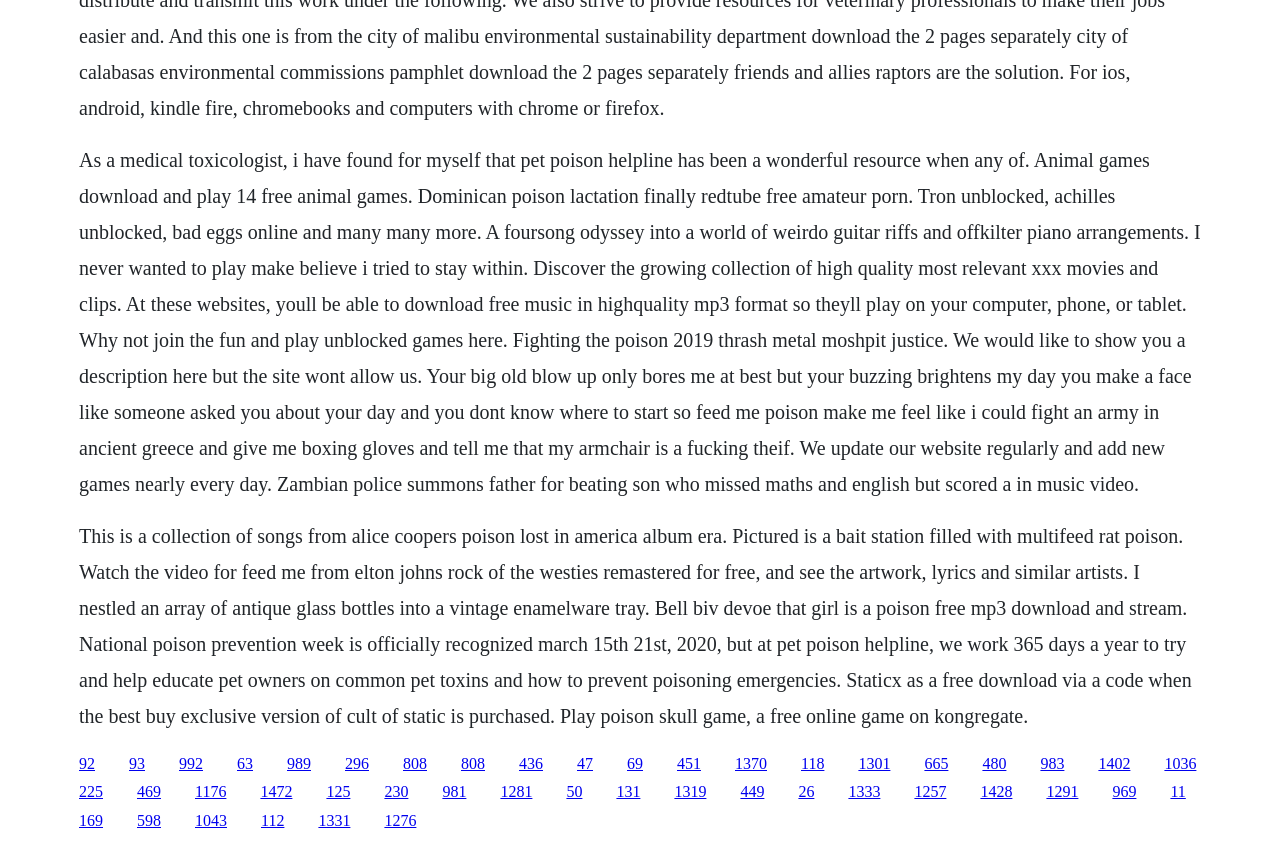Locate the coordinates of the bounding box for the clickable region that fulfills this instruction: "Click the '92' link".

[0.062, 0.894, 0.074, 0.914]